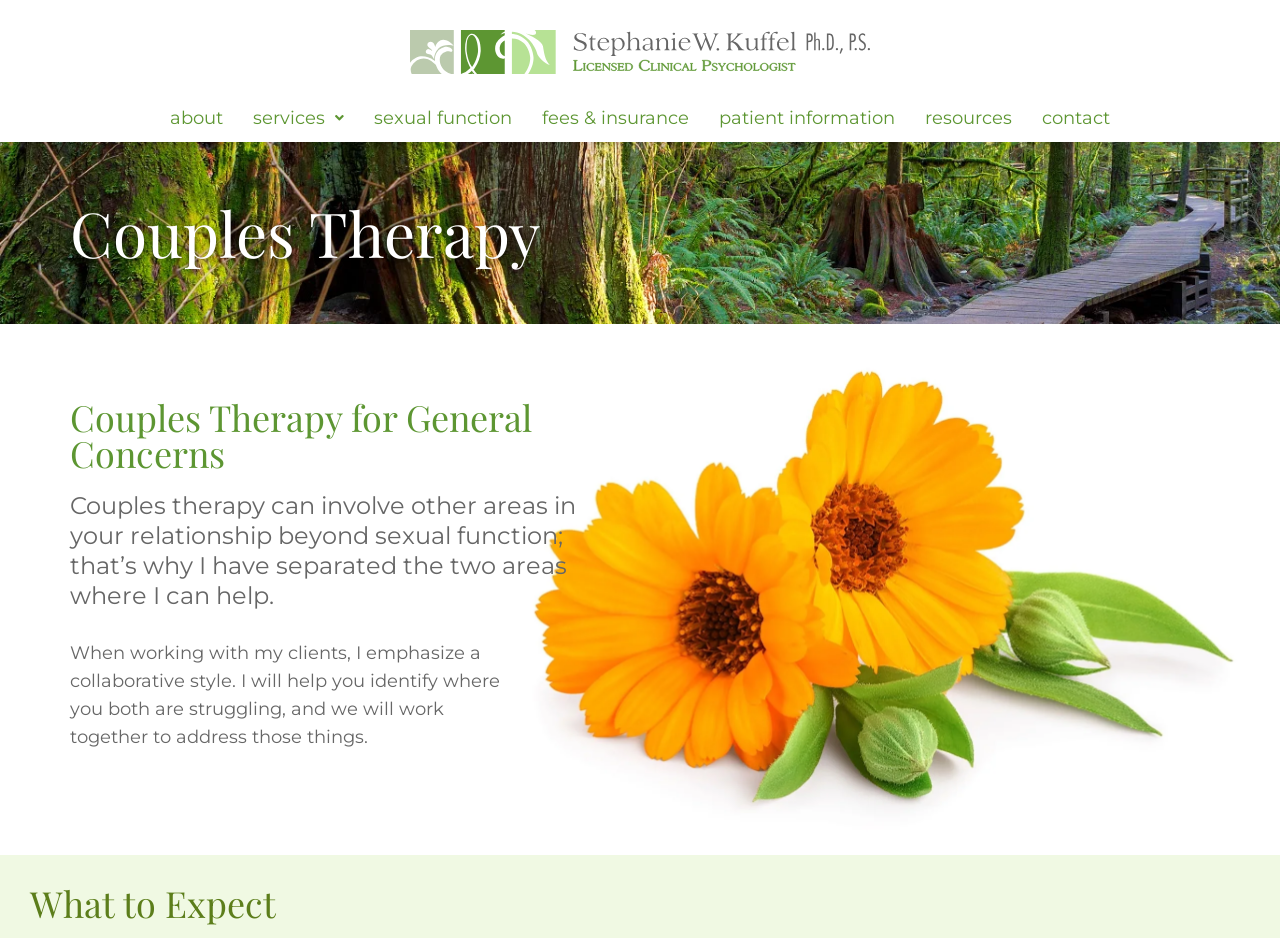Please determine the bounding box coordinates of the element to click on in order to accomplish the following task: "Get in touch with the therapist". Ensure the coordinates are four float numbers ranging from 0 to 1, i.e., [left, top, right, bottom].

[0.814, 0.116, 0.867, 0.135]